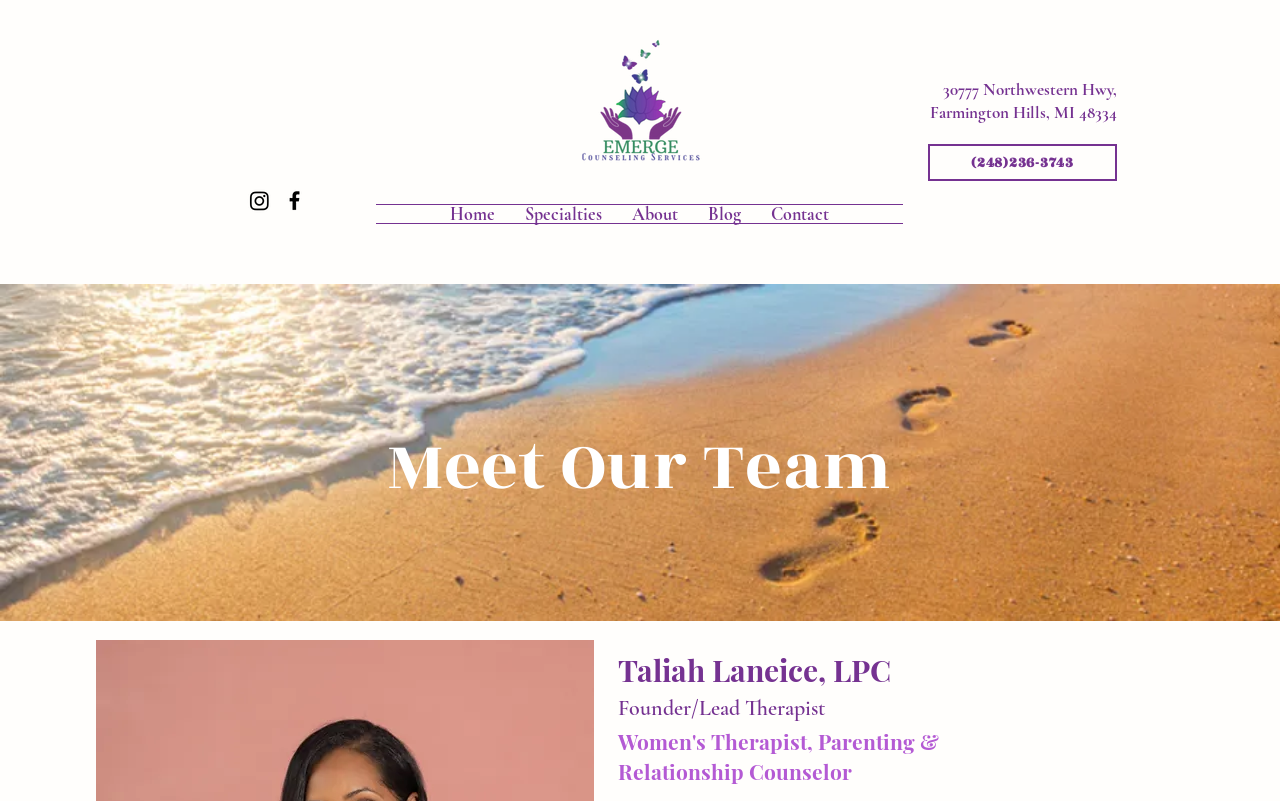Pinpoint the bounding box coordinates of the element you need to click to execute the following instruction: "Go to Home page". The bounding box should be represented by four float numbers between 0 and 1, in the format [left, top, right, bottom].

[0.34, 0.256, 0.398, 0.278]